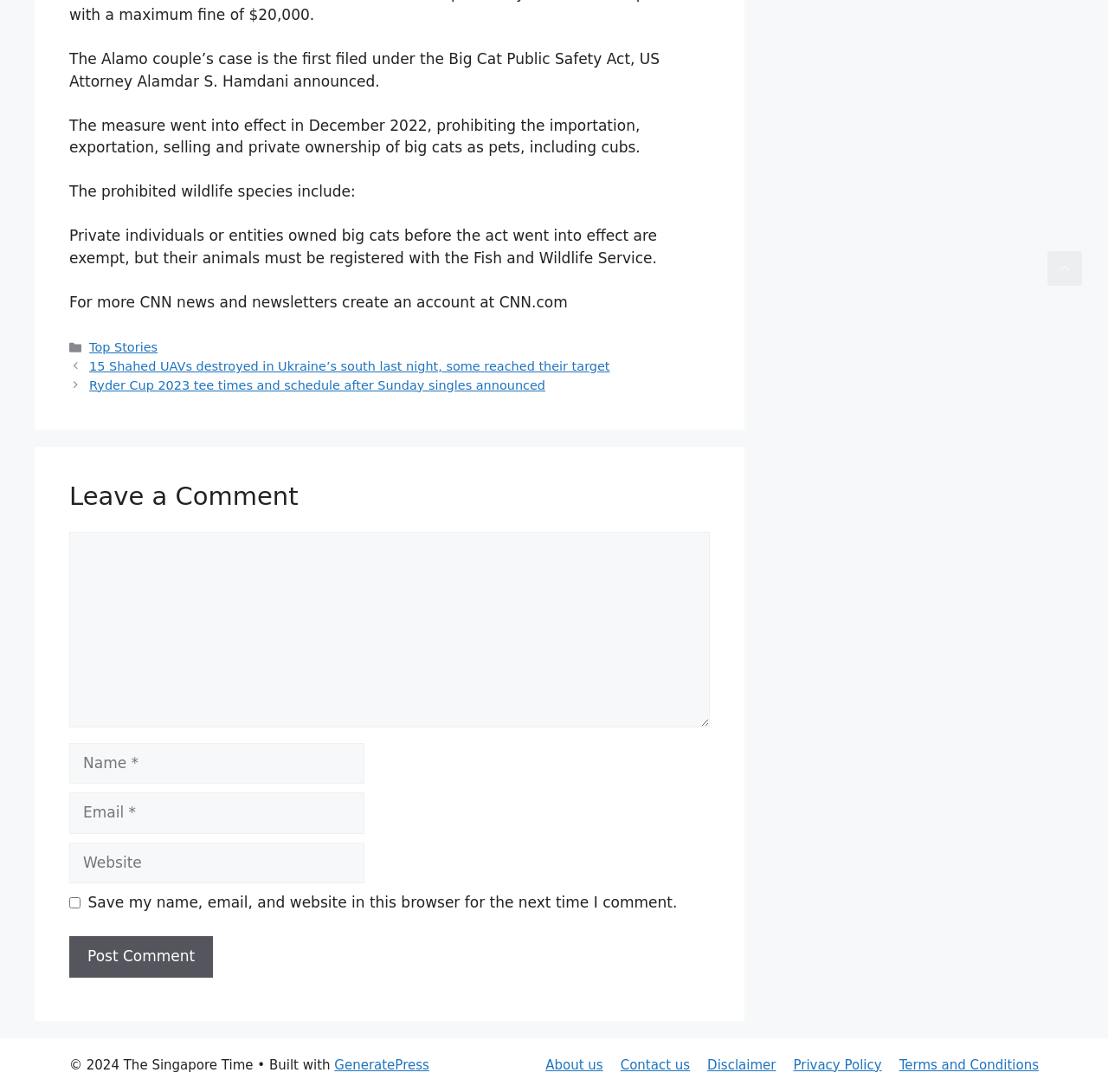Bounding box coordinates are specified in the format (top-left x, top-left y, bottom-right x, bottom-right y). All values are floating point numbers bounded between 0 and 1. Please provide the bounding box coordinate of the region this sentence describes: Disclaimer

[0.638, 0.968, 0.7, 0.982]